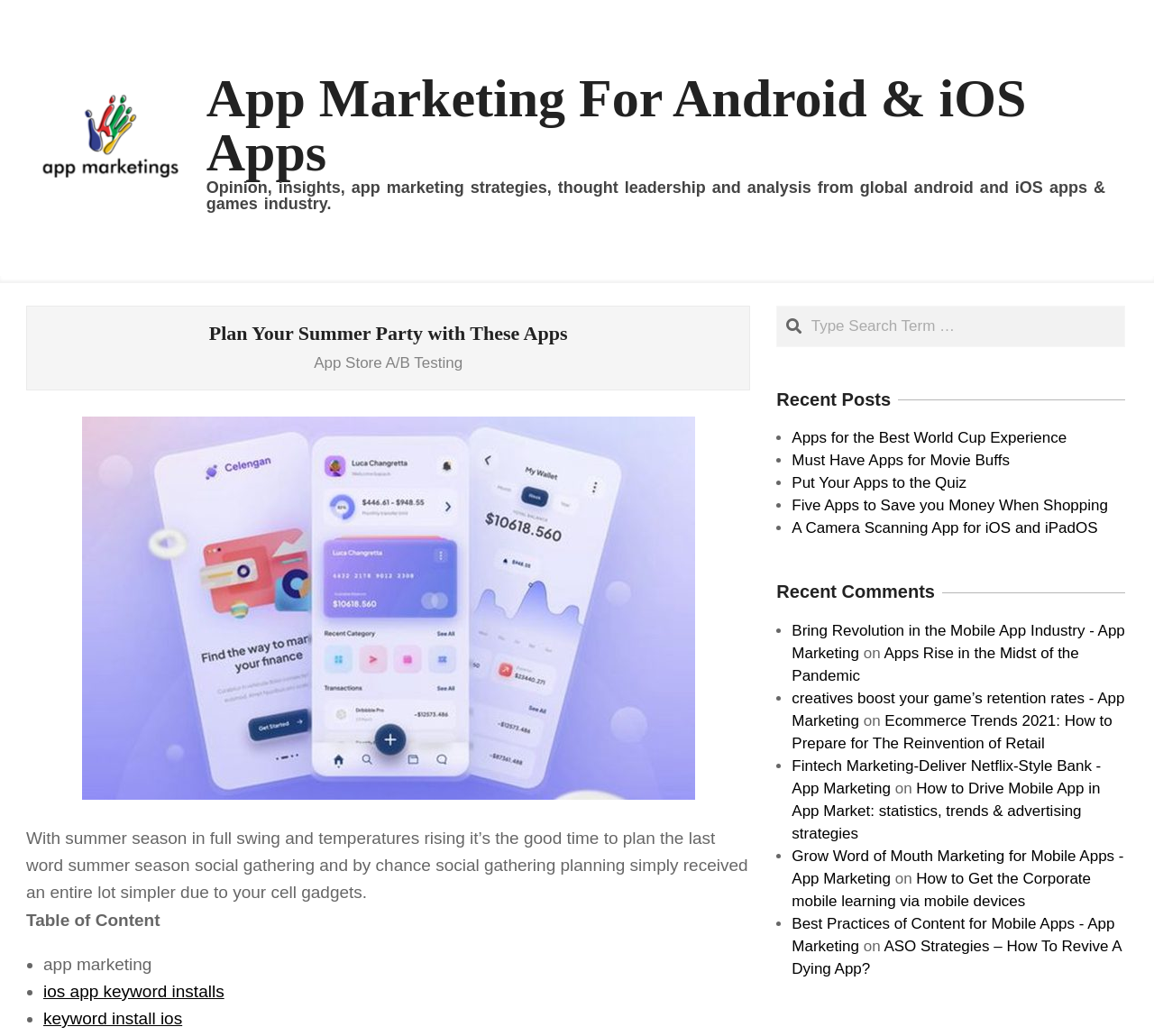Respond to the question below with a single word or phrase:
What is the category of the recent posts?

Apps